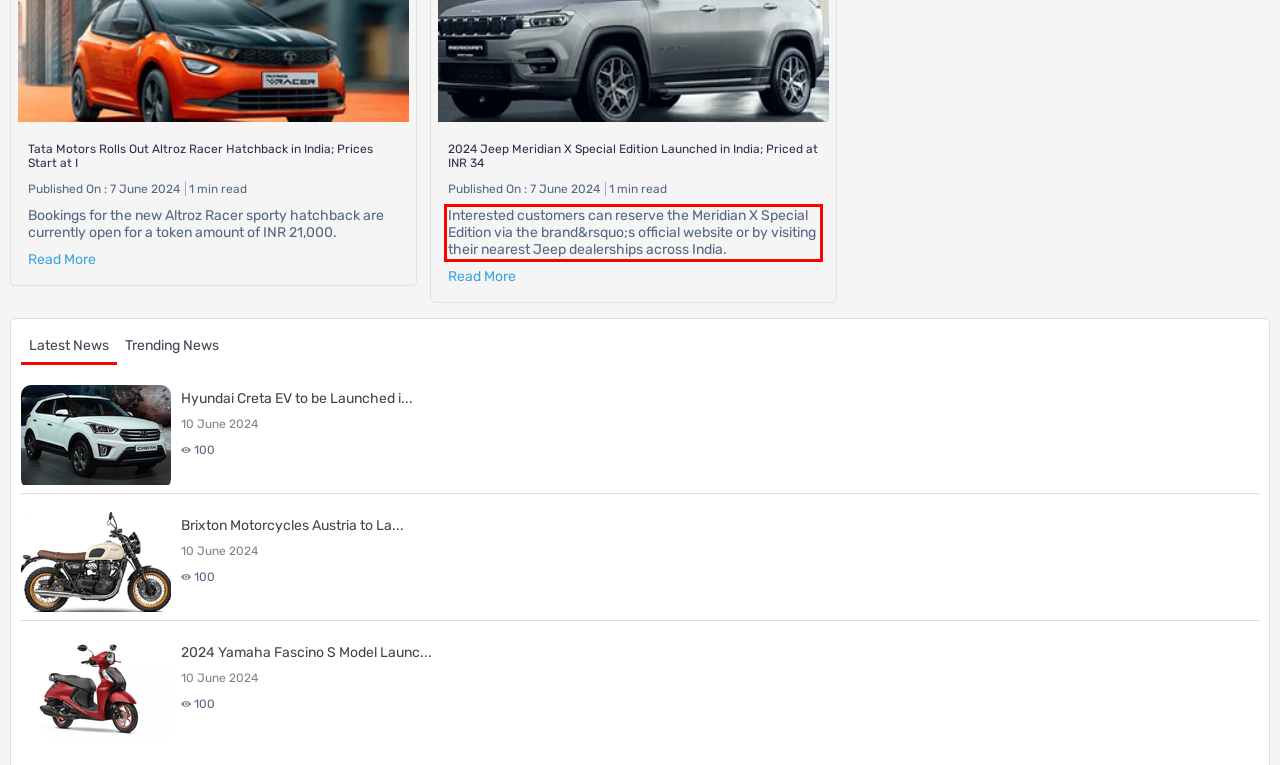Using the webpage screenshot, recognize and capture the text within the red bounding box.

Interested customers can reserve the Meridian X Special Edition via the brand&rsquo;s official website or by visiting their nearest Jeep dealerships across India.